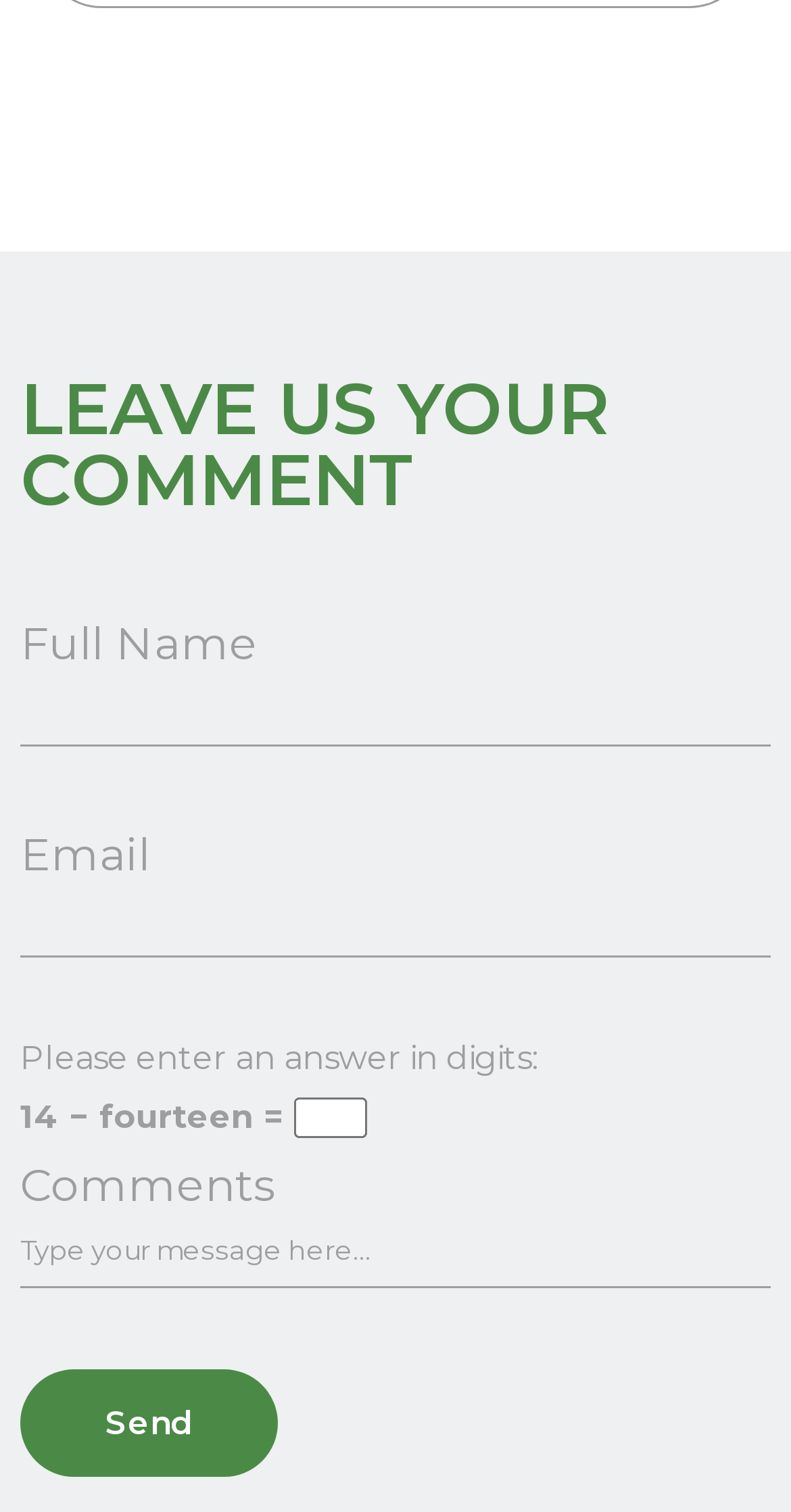What is the purpose of this webpage?
Based on the visual, give a brief answer using one word or a short phrase.

Leave a comment